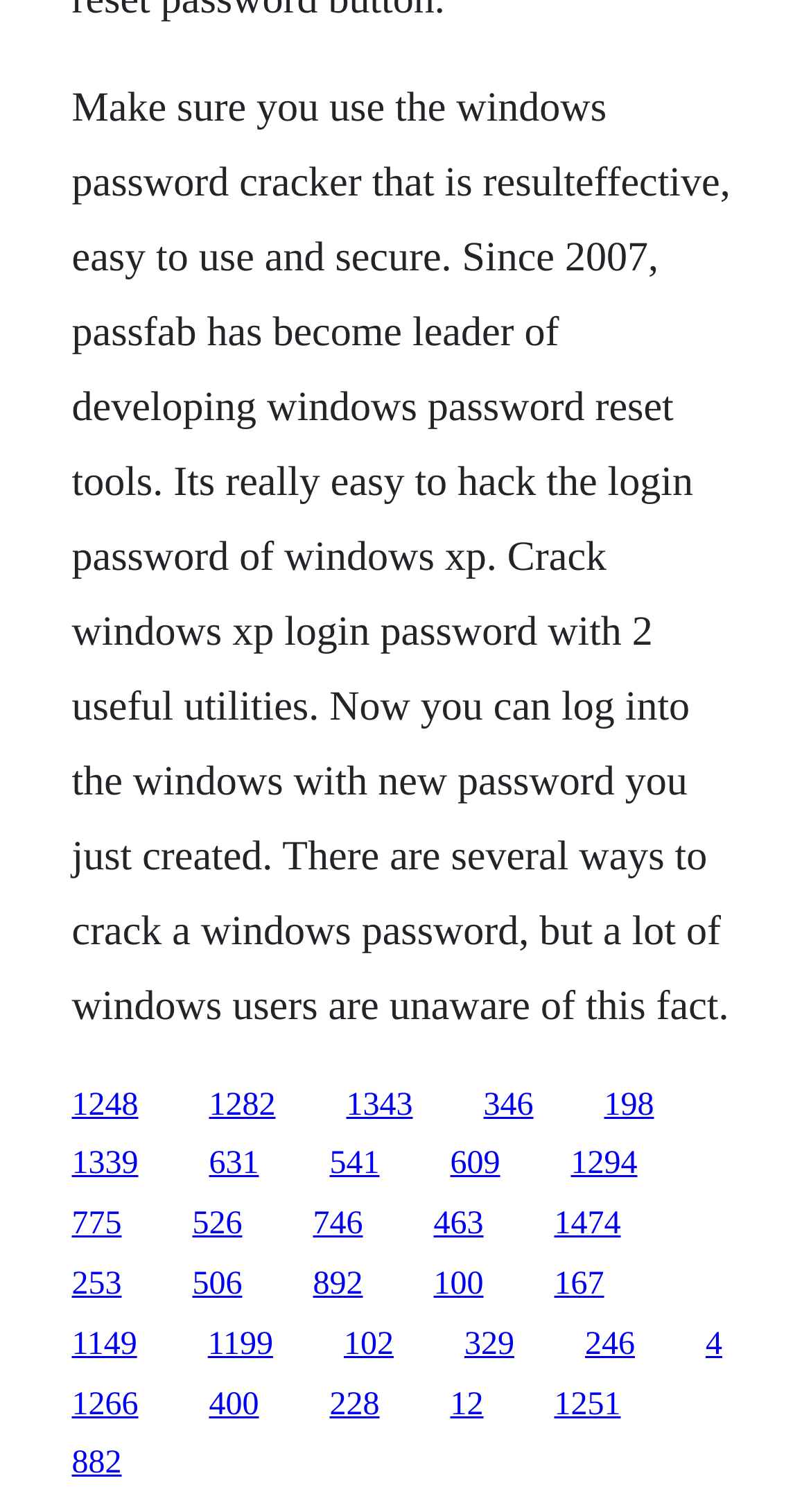Find the bounding box coordinates of the area to click in order to follow the instruction: "Click the link to learn more about cracking Windows XP login password".

[0.088, 0.719, 0.171, 0.742]